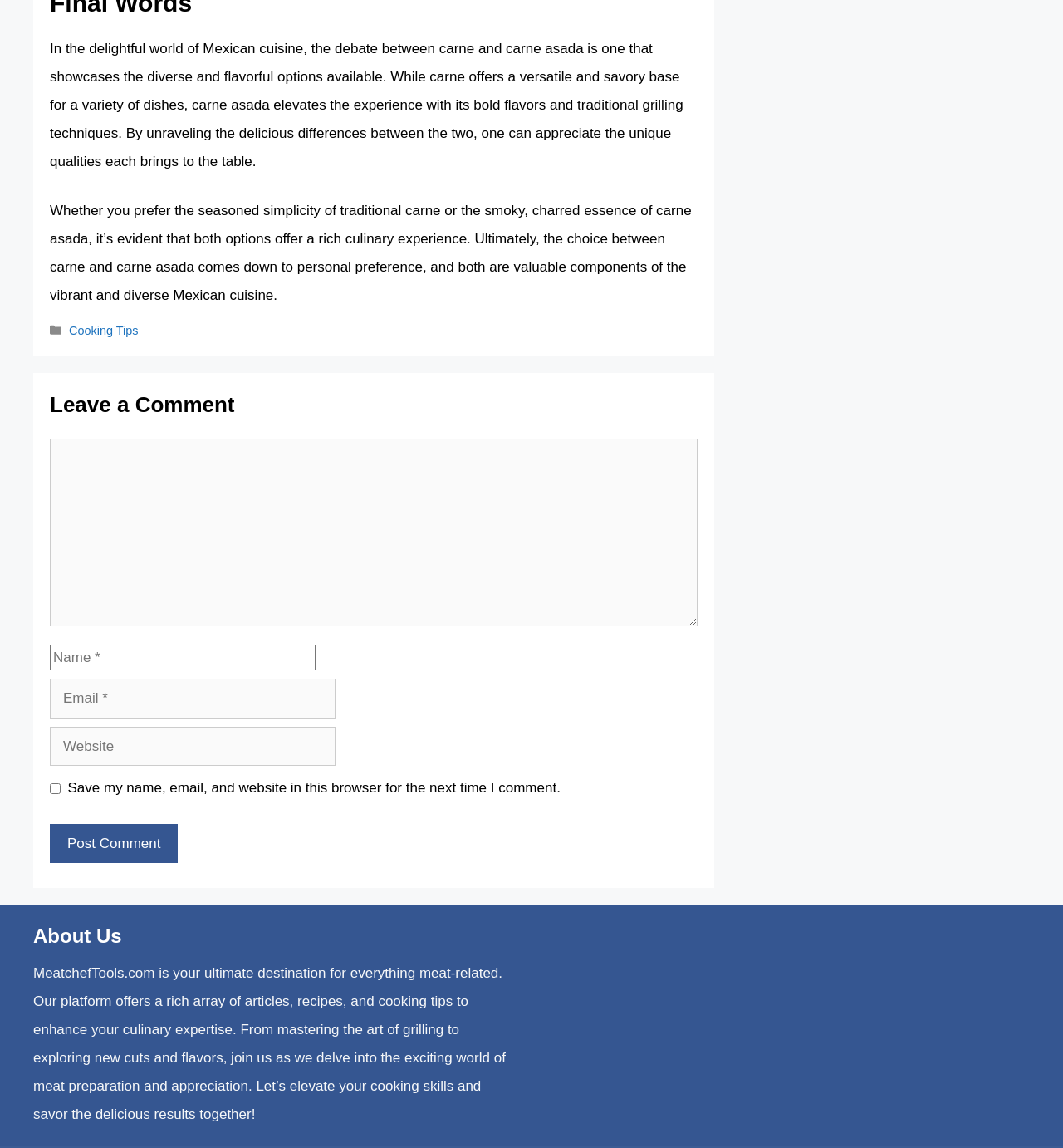Review the image closely and give a comprehensive answer to the question: What is the function of the checkbox?

The checkbox is located below the textboxes and is labeled 'Save my name, email, and website in this browser for the next time I comment.' This suggests that the function of the checkbox is to allow users to save their information for future comments.